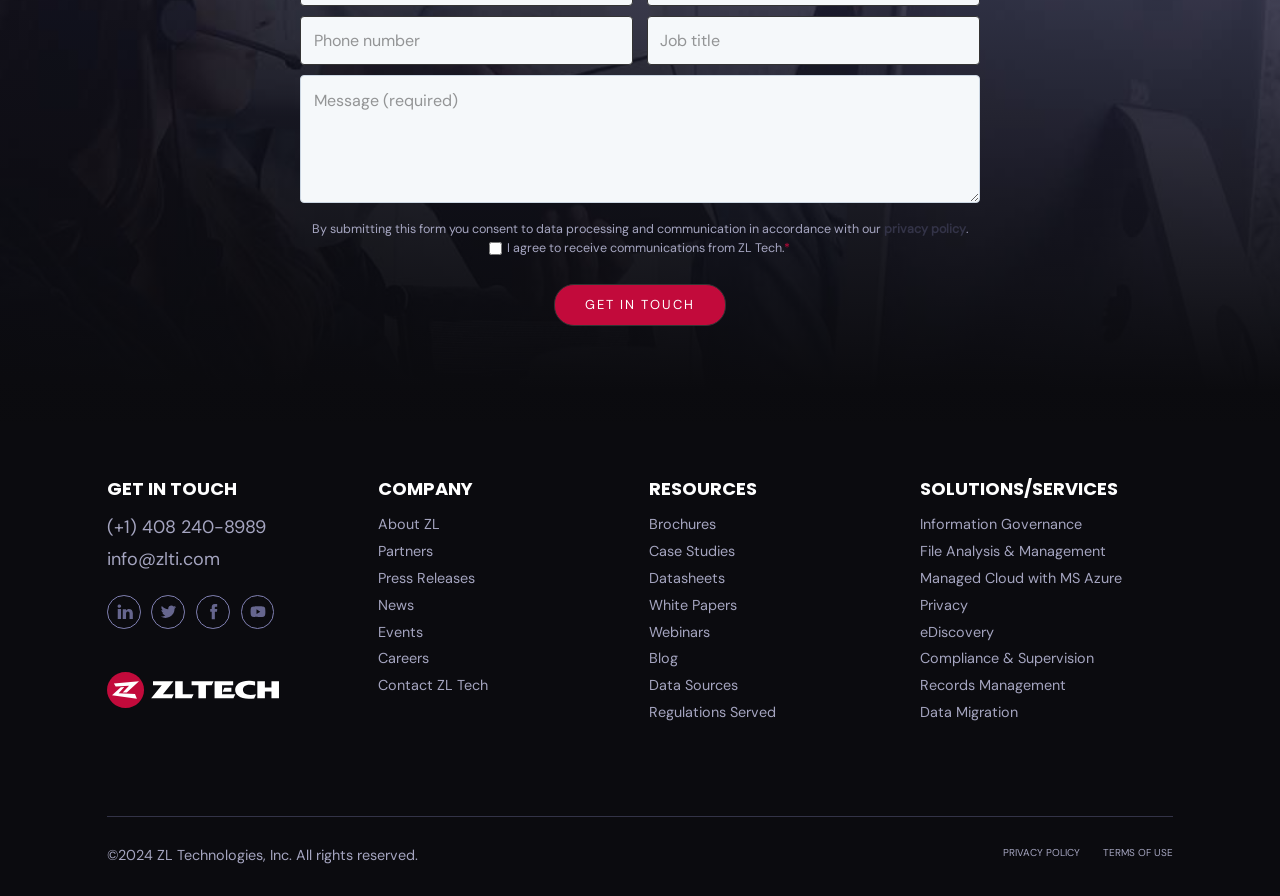Determine the bounding box of the UI element mentioned here: "Records Management". The coordinates must be in the format [left, top, right, bottom] with values ranging from 0 to 1.

[0.719, 0.755, 0.833, 0.775]